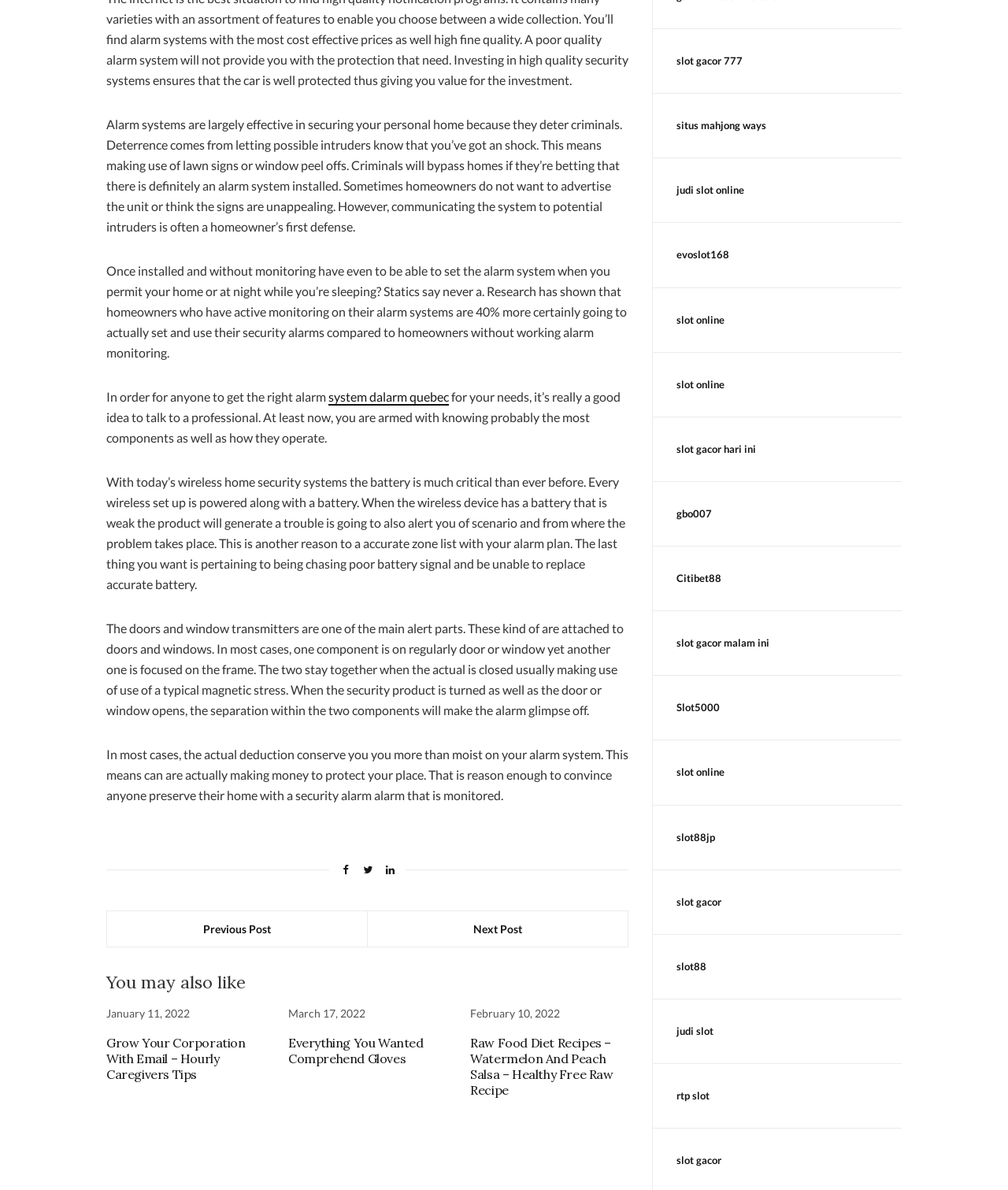Identify the bounding box of the HTML element described here: "Everything You Wanted Comprehend Gloves". Provide the coordinates as four float numbers between 0 and 1: [left, top, right, bottom].

[0.286, 0.869, 0.42, 0.896]